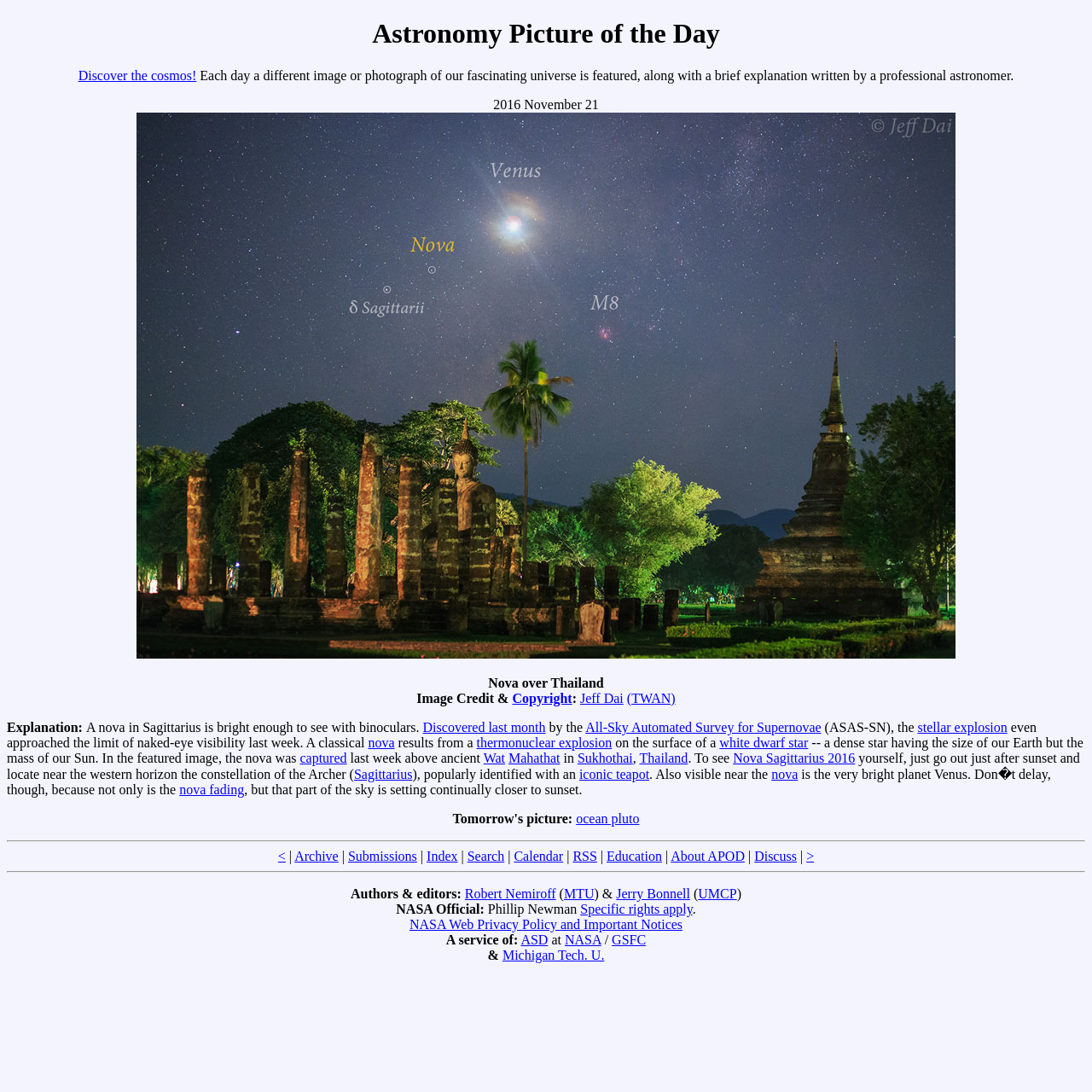Determine the bounding box coordinates for the clickable element required to fulfill the instruction: "Go to Archive". Provide the coordinates as four float numbers between 0 and 1, i.e., [left, top, right, bottom].

[0.27, 0.777, 0.31, 0.791]